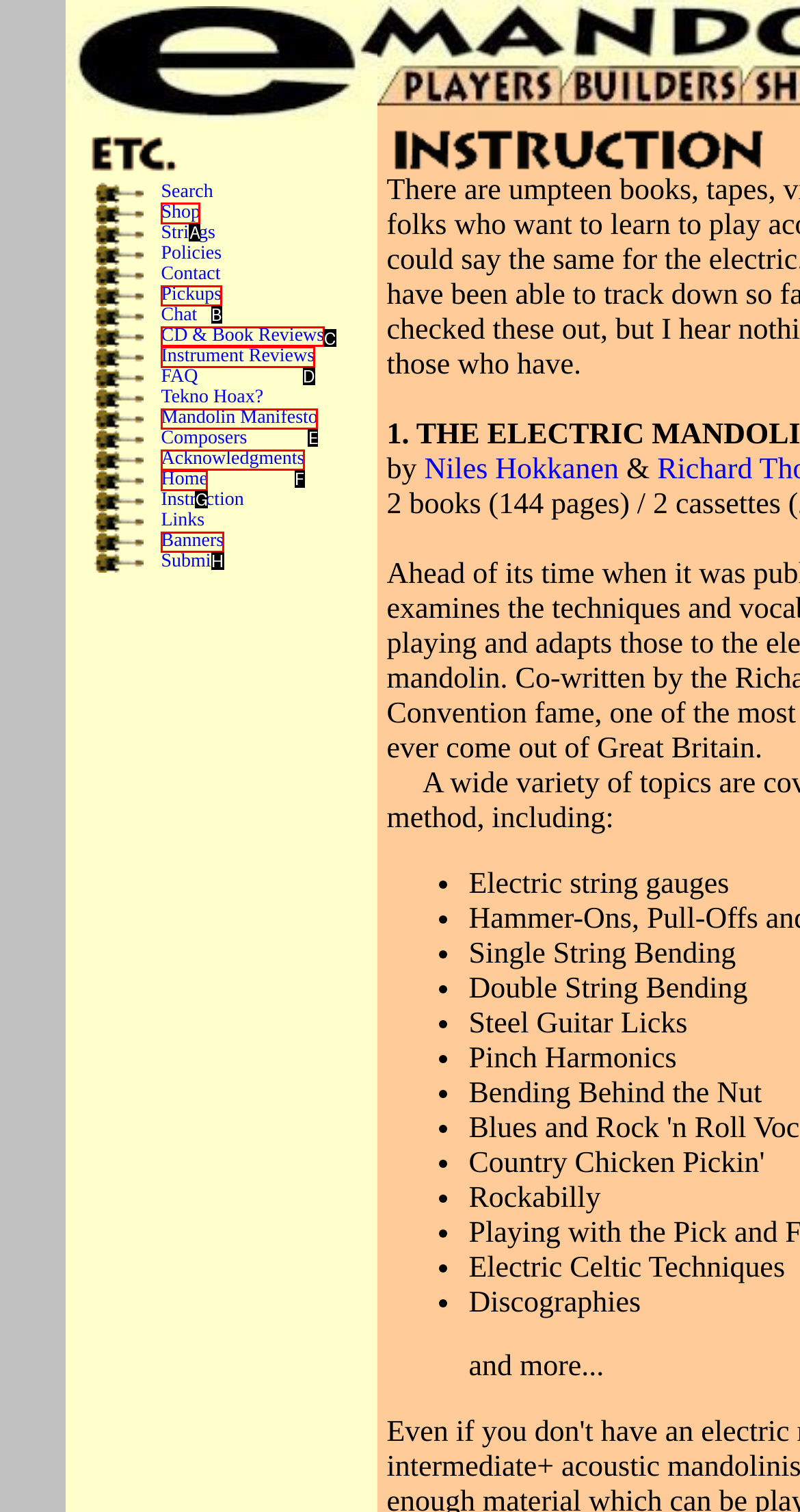Which choice should you pick to execute the task: Visit Shop
Respond with the letter associated with the correct option only.

A